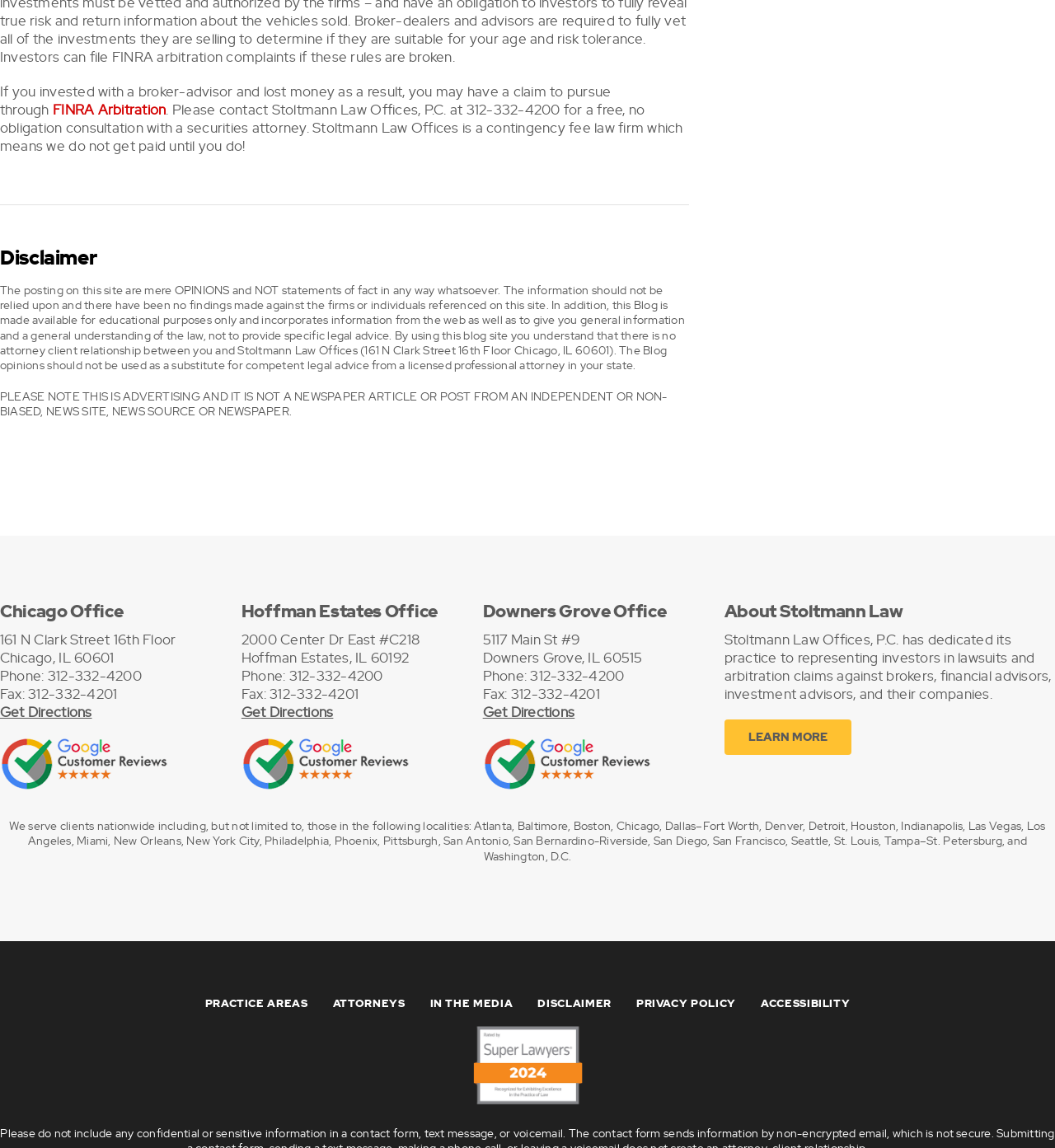Specify the bounding box coordinates of the area that needs to be clicked to achieve the following instruction: "Get directions to Hoffman Estates Office".

[0.229, 0.612, 0.316, 0.628]